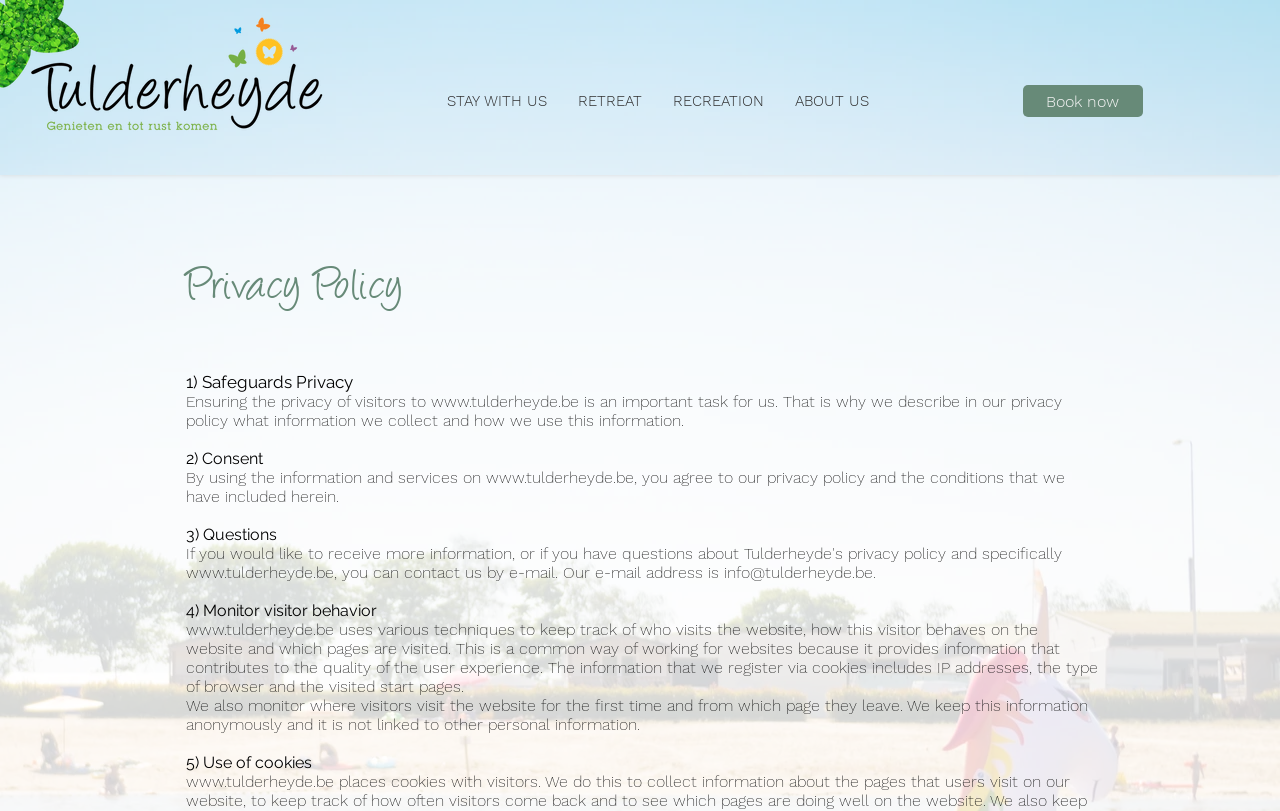Generate a comprehensive caption for the webpage you are viewing.

This webpage is about the Privacy Policy of Tulderheyde. At the top, there is a navigation menu with five links: "STAY WITH US", "RETREAT", "RECREATION", "ABOUT US", and a "Book now" button. 

Below the navigation menu, there is a heading "Privacy Policy" followed by several sections. The first section, "1) Safeguards Privacy", explains that ensuring the privacy of visitors is an important task for Tulderheyde, and describes what information they collect and how they use it. This section includes a link to their website.

The second section, "2) Consent", states that by using the information and services on their website, users agree to their privacy policy and conditions. This section also includes a link to their website.

The third section, "3) Questions", provides contact information, including an email address, for users who have questions.

The fourth section, "4) Monitor visitor behavior", explains that Tulderheyde uses various techniques to track visitor behavior on their website, including the use of cookies. This section includes a detailed description of the information they collect and how it is used.

The fifth and final section, "5) Use of cookies", provides additional information about the use of cookies on their website.